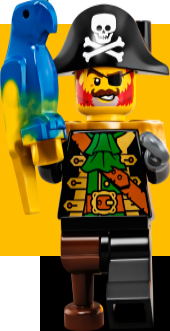Detail all significant aspects of the image you see.

The image features a vibrant LEGO minifigure character styled as a pirate, complete with a traditional pirate hat adorned with a skull and crossbones. The figure boasts a striking orange beard, a lively expression, and wears a classic pirate outfit that includes a green vest, detailed with gold buttons, and brown trousers. In one hand, the pirate holds a colorful parrot, adding to the swashbuckling theme. The background is a bright yellow, enhancing the figure's vivid colors and overall playful aesthetic, inviting fans of all ages to embark on imaginative adventures in the world of LEGO.